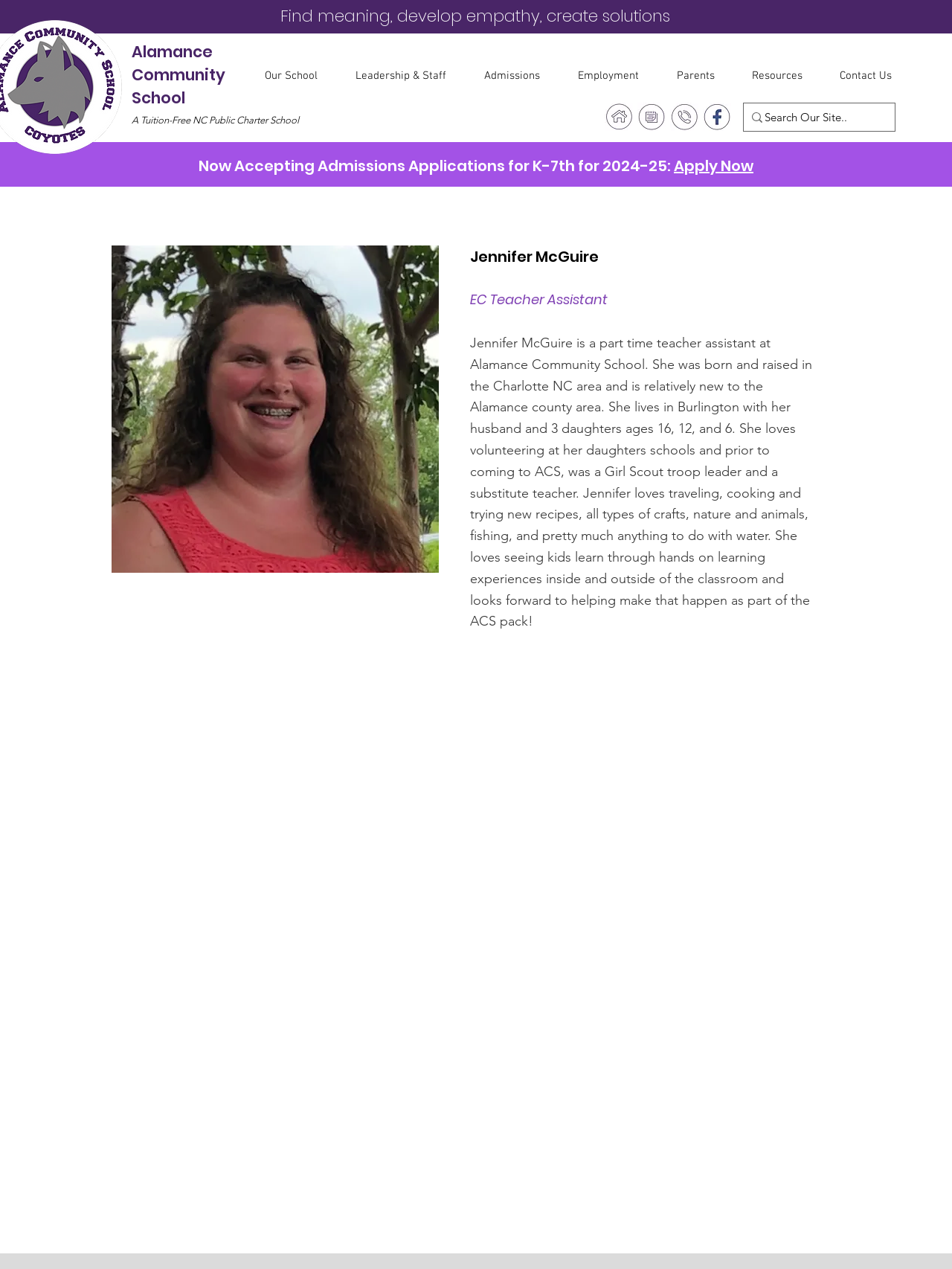Please provide a comprehensive answer to the question below using the information from the image: What is the grade range for admissions applications?

I found the answer by looking at the heading element with the text 'Now Accepting Admissions Applications for K-7th for 2024-25: Apply Now'.